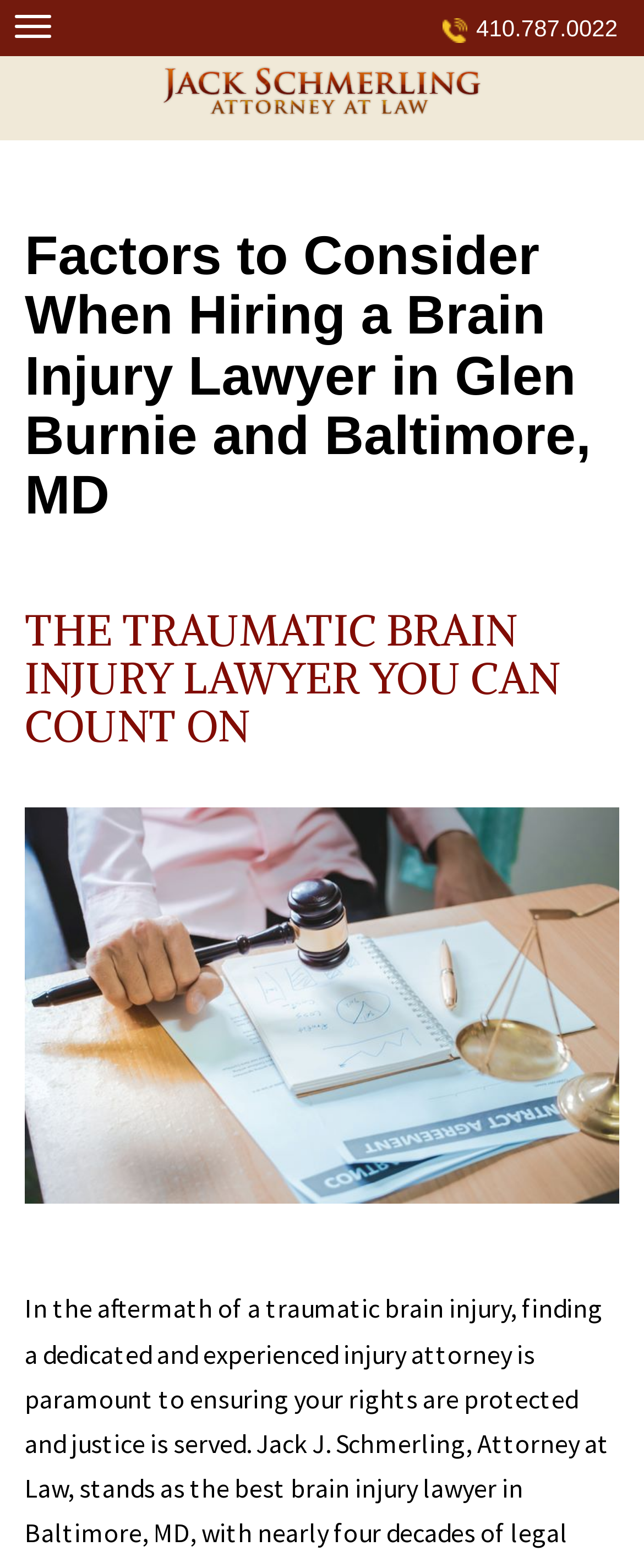Using the webpage screenshot, find the UI element described by alt="Schmerling Law Logo". Provide the bounding box coordinates in the format (top-left x, top-left y, bottom-right x, bottom-right y), ensuring all values are floating point numbers between 0 and 1.

[0.218, 0.036, 0.782, 0.088]